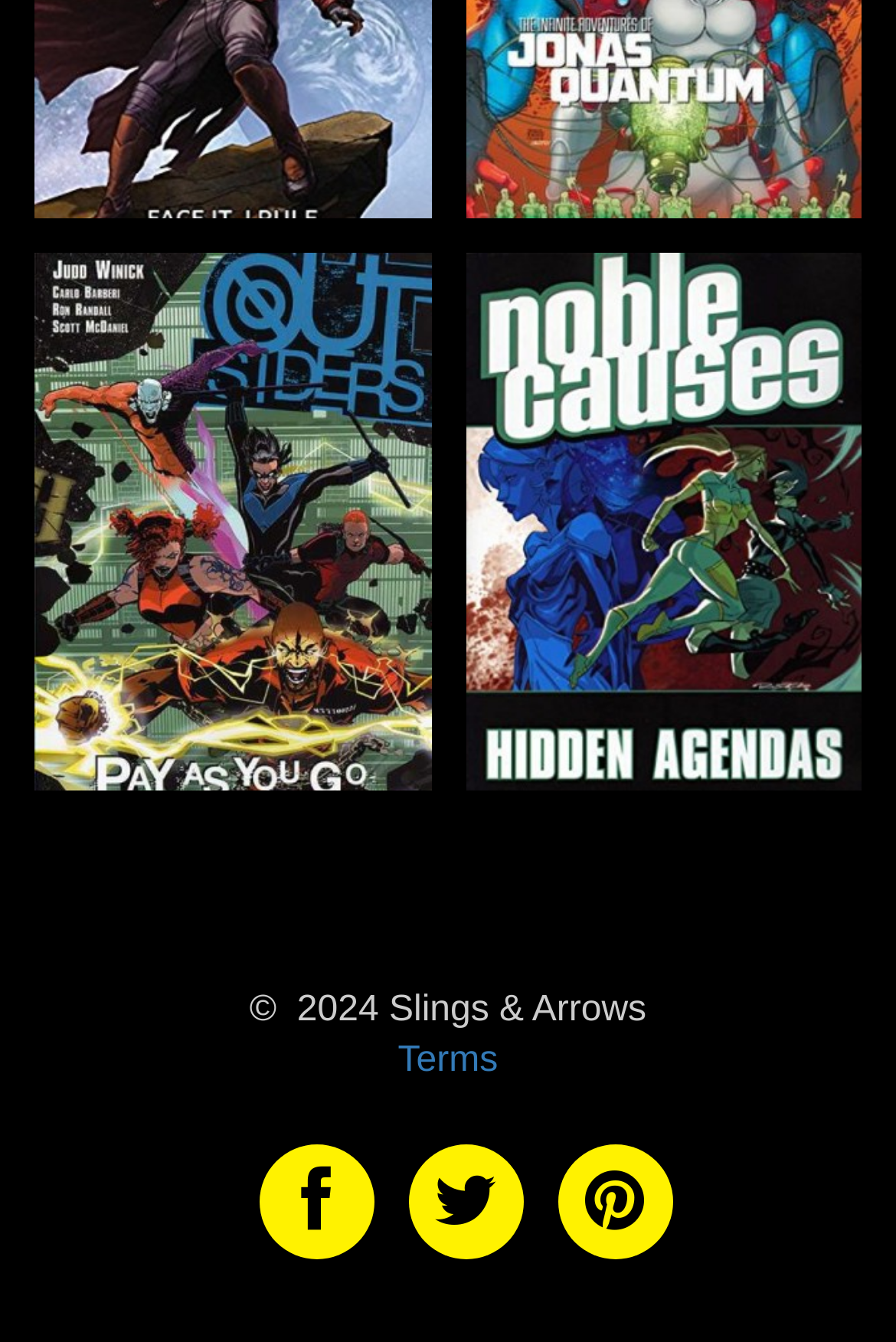How many social media links are present?
Examine the image and give a concise answer in one word or a short phrase.

3